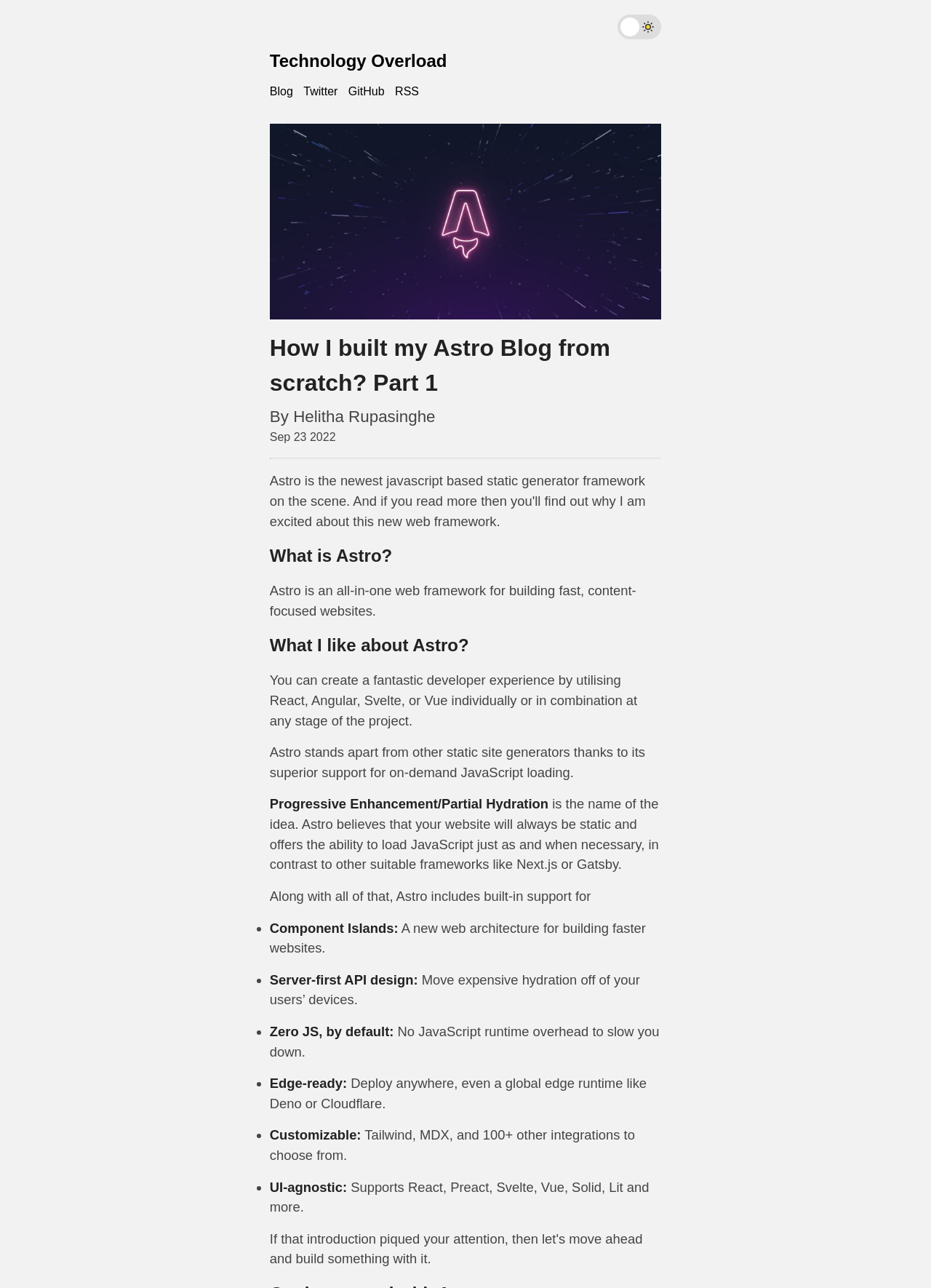Extract the primary headline from the webpage and present its text.

How I built my Astro Blog from scratch? Part 1